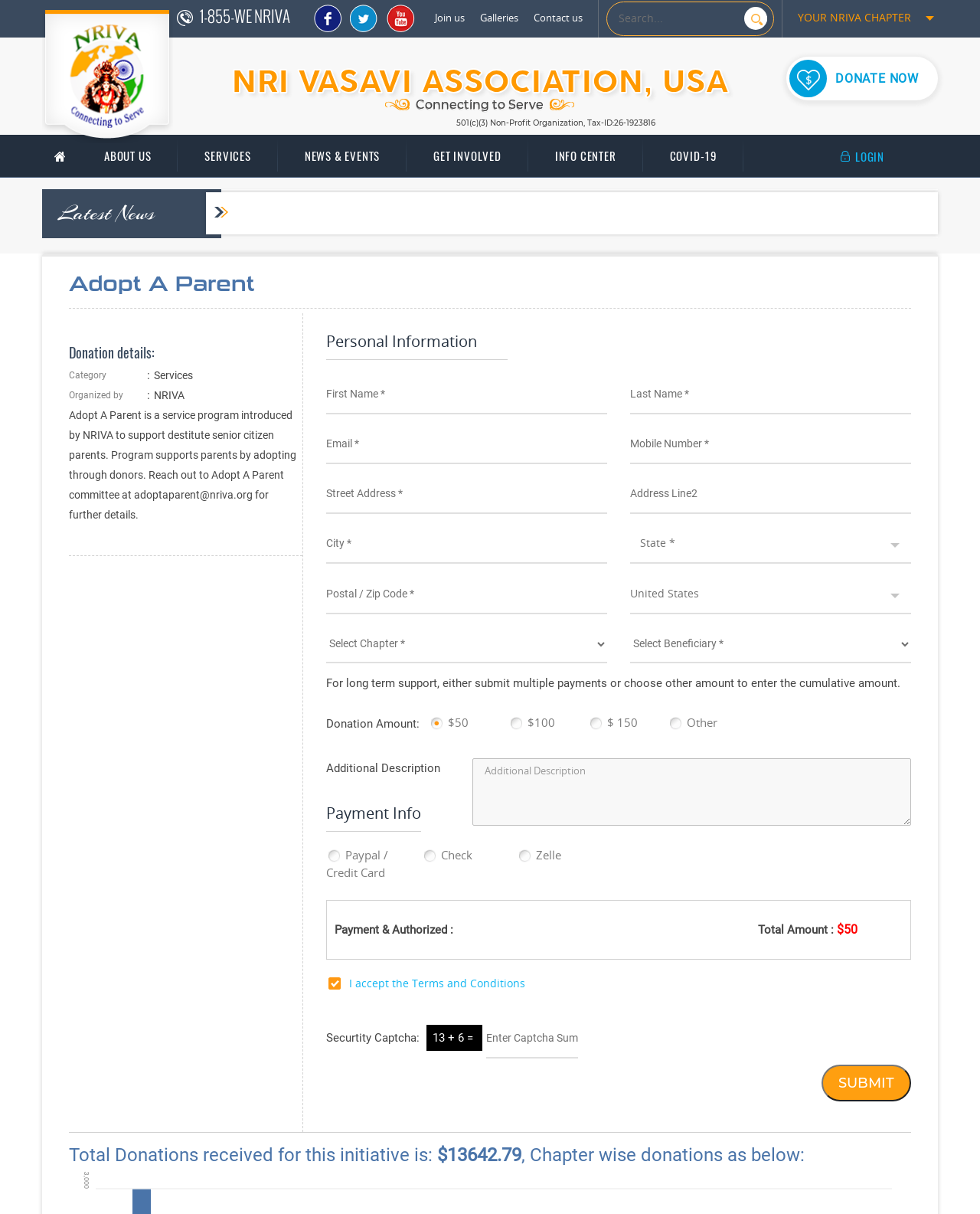Can you determine the bounding box coordinates of the area that needs to be clicked to fulfill the following instruction: "check live pictures"?

None